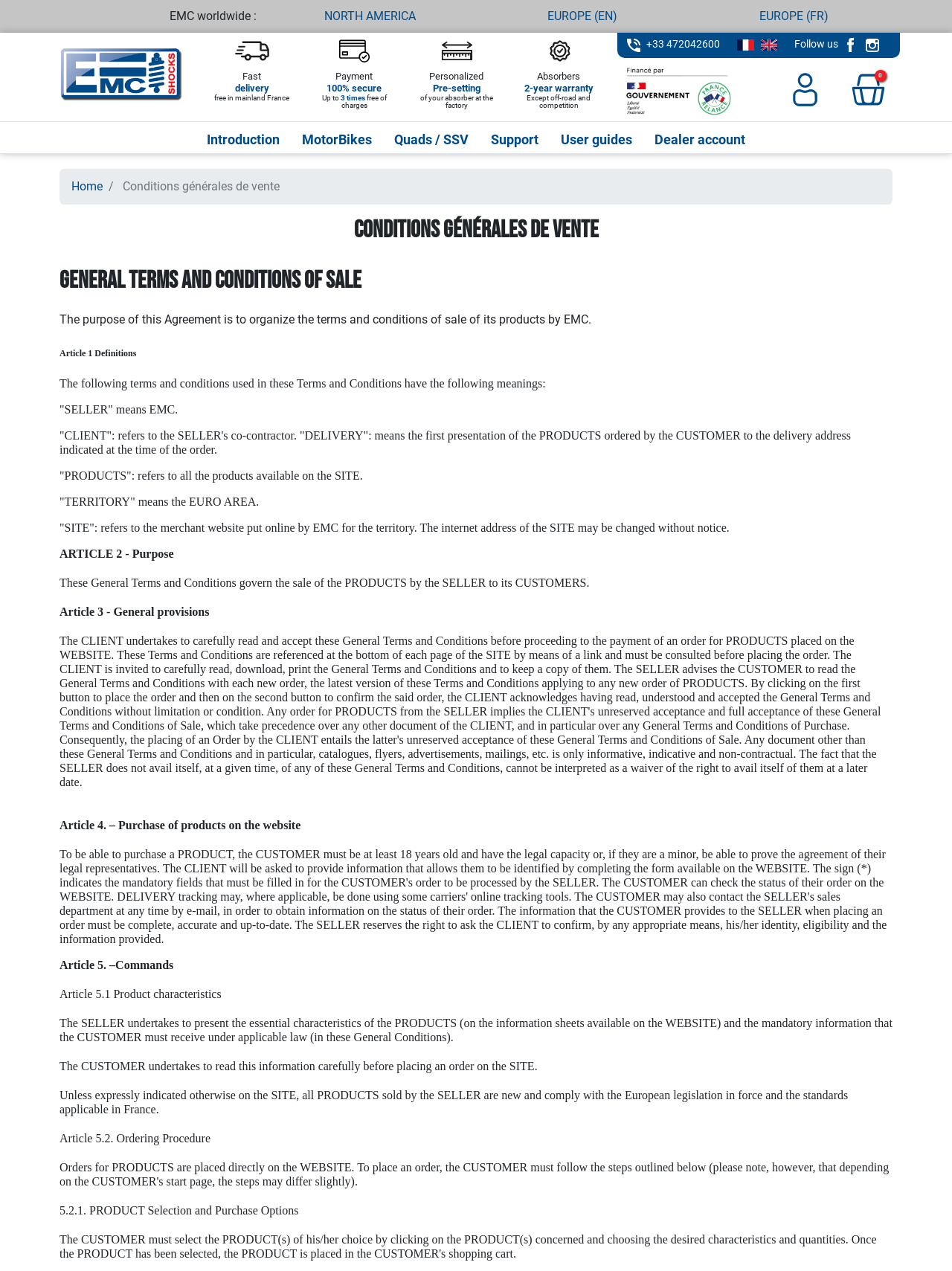Identify the bounding box coordinates of the element that should be clicked to fulfill this task: "follow UNM on Facebook". The coordinates should be provided as four float numbers between 0 and 1, i.e., [left, top, right, bottom].

None